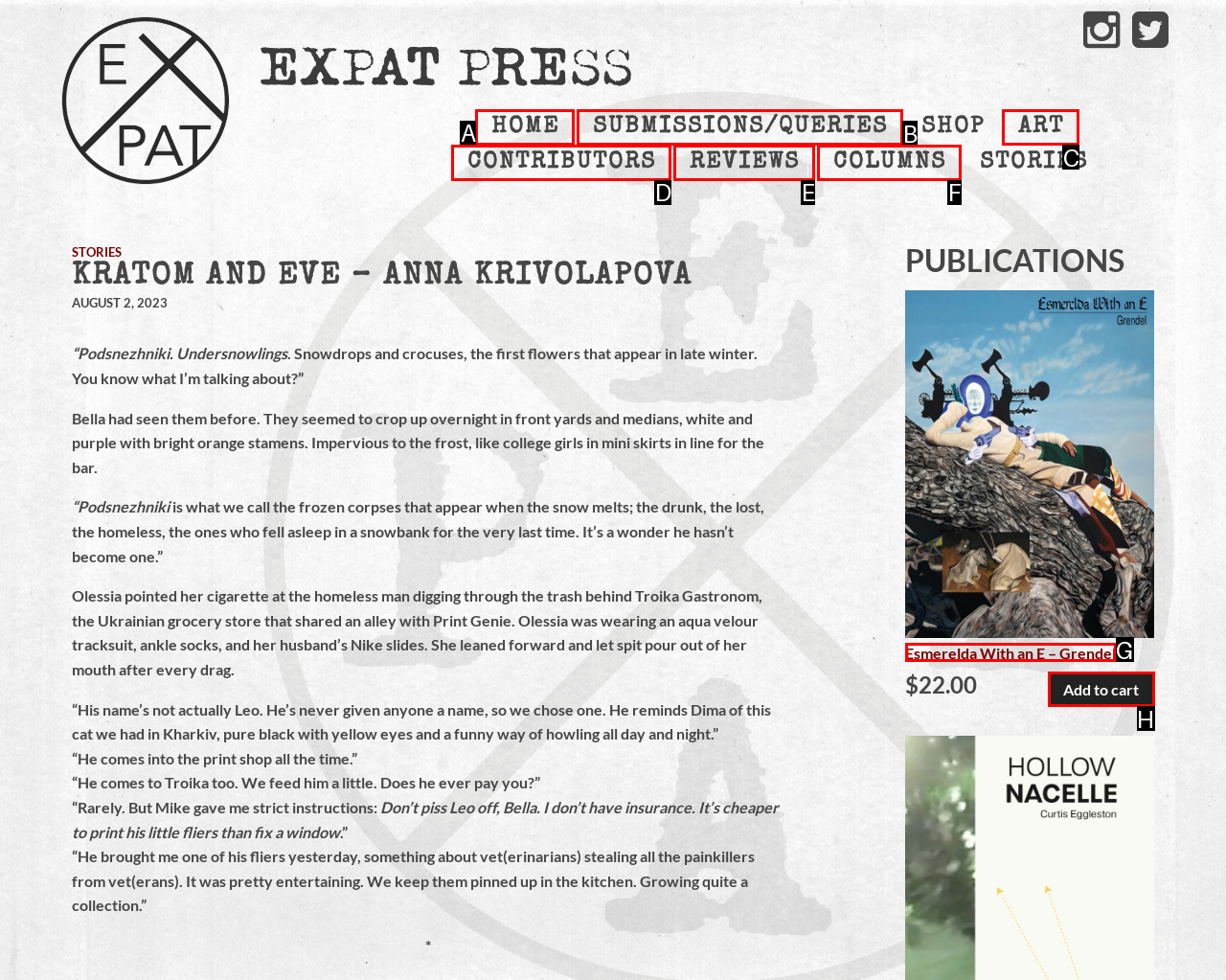Identify the letter of the UI element I need to click to carry out the following instruction: Click HOME menu

A